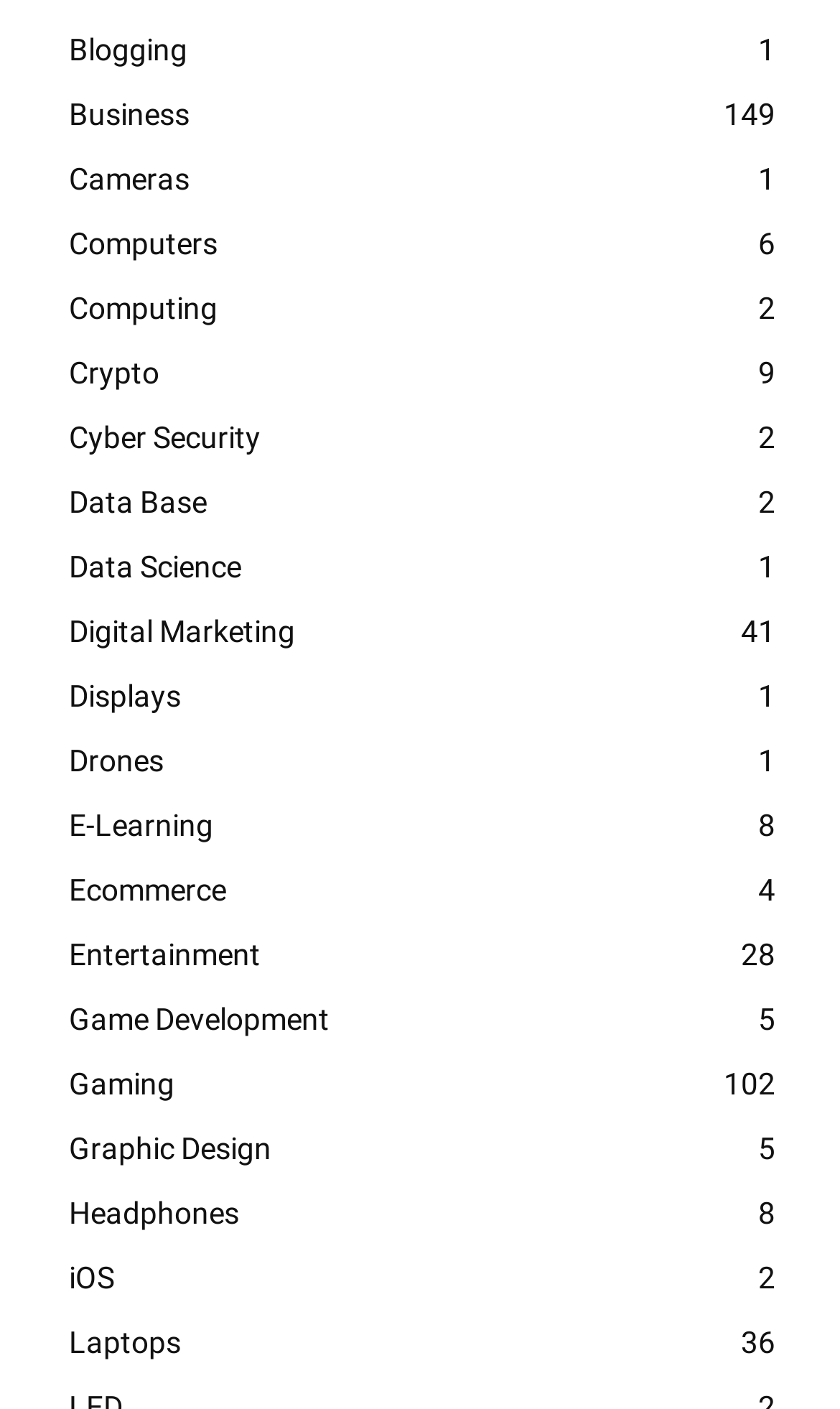Please find the bounding box for the following UI element description. Provide the coordinates in (top-left x, top-left y, bottom-right x, bottom-right y) format, with values between 0 and 1: Graphic Design5

[0.051, 0.793, 0.949, 0.839]